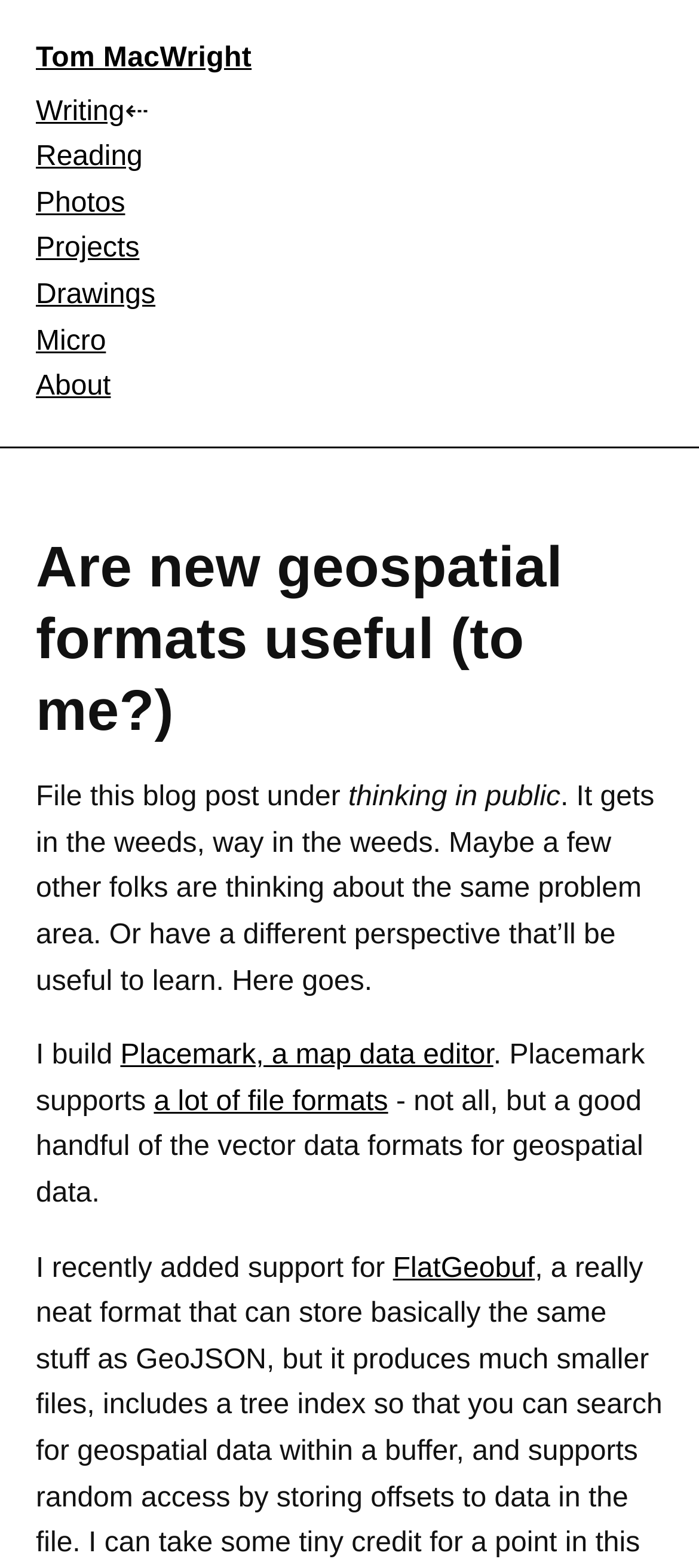Determine the bounding box for the described UI element: "Does cold email violate GDPR?".

None